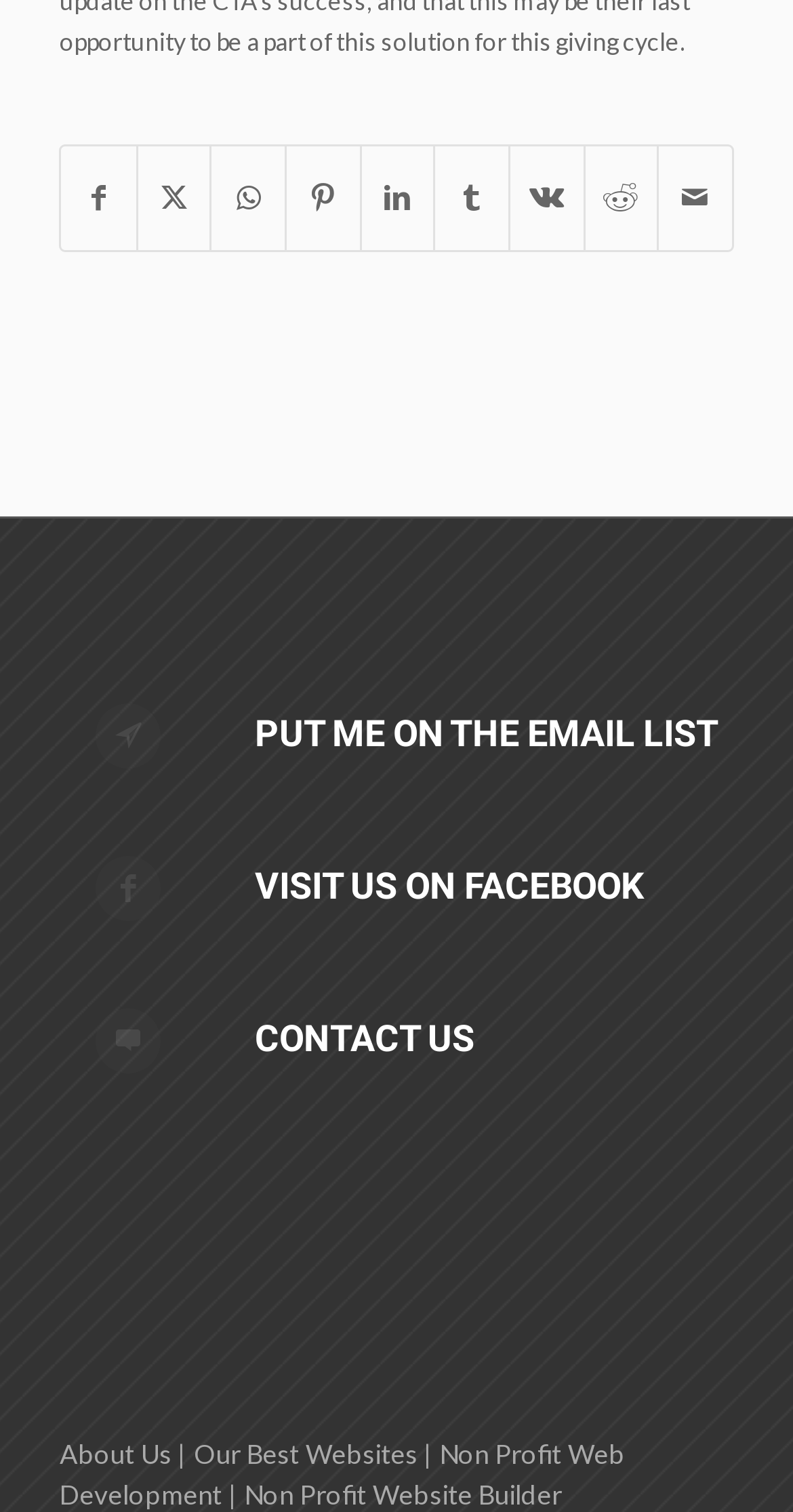Bounding box coordinates must be specified in the format (top-left x, top-left y, bottom-right x, bottom-right y). All values should be floating point numbers between 0 and 1. What are the bounding box coordinates of the UI element described as: Contact Us

[0.321, 0.672, 0.598, 0.701]